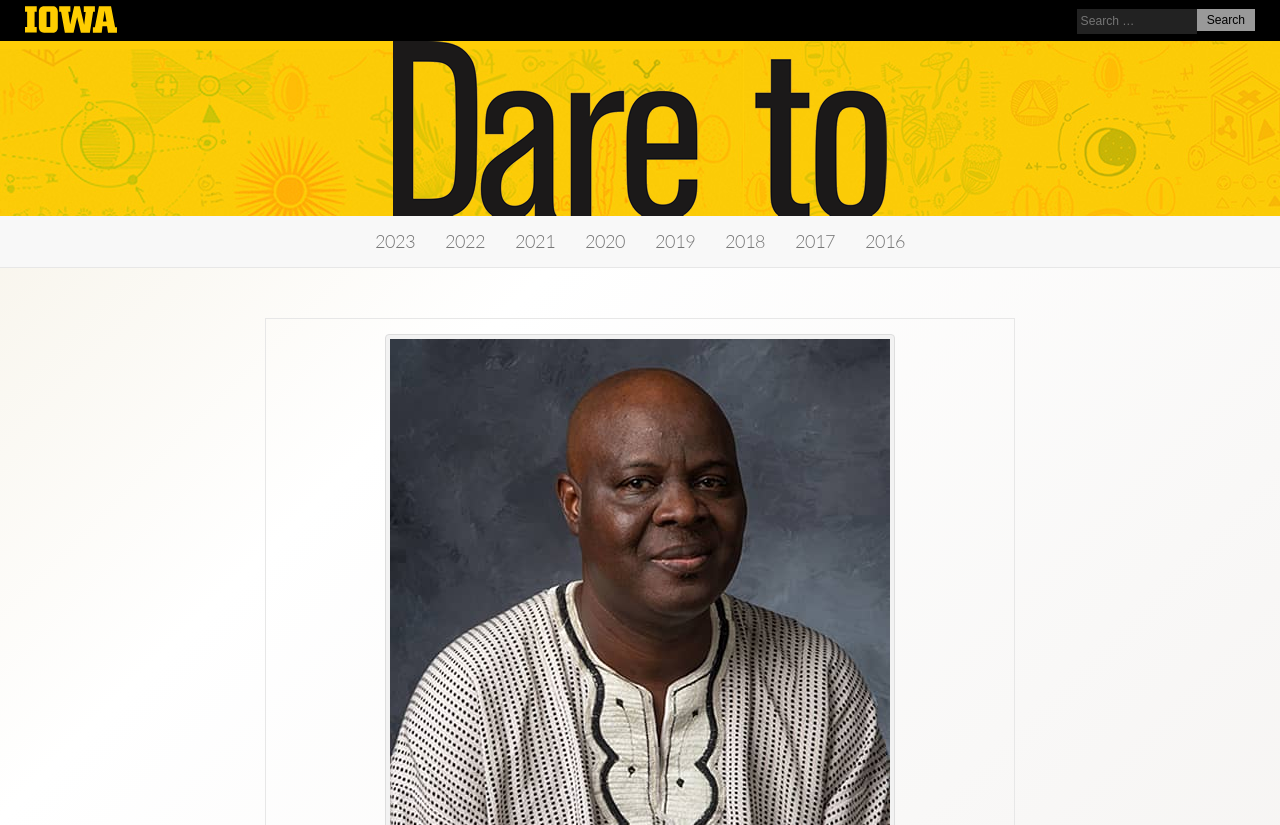What is the purpose of the textbox?
Please answer the question with as much detail and depth as you can.

I found a textbox with a label 'Search' and a search button next to it. This suggests that the purpose of the textbox is to input search queries.